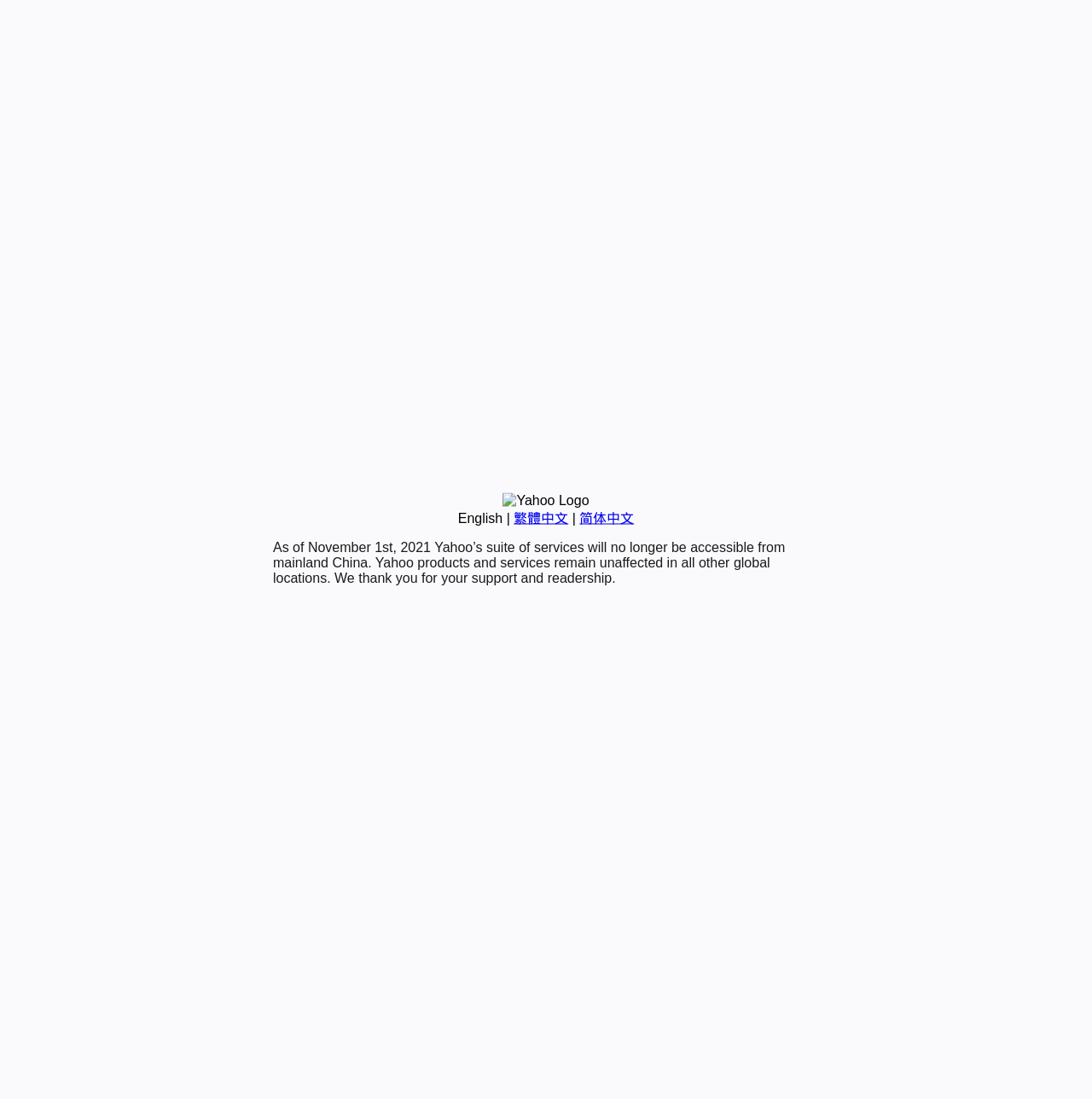Locate the UI element described as follows: "title="Sulzer"". Return the bounding box coordinates as four float numbers between 0 and 1 in the order [left, top, right, bottom].

None